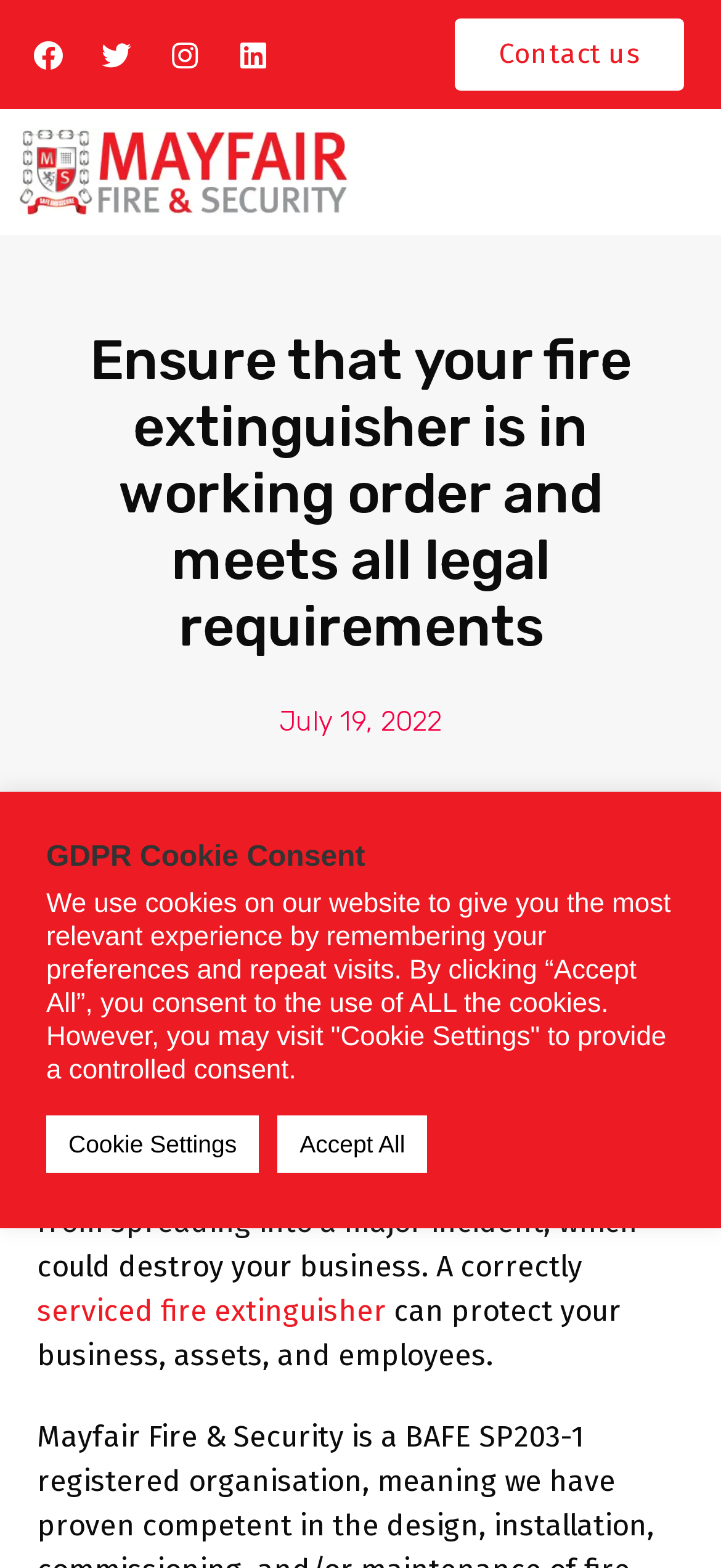Describe all significant elements and features of the webpage.

The webpage appears to be about fire extinguisher maintenance and regulations. At the top left corner, there are four social media links: Facebook, Twitter, Instagram, and Linkedin. Next to them, there is a "Contact us" button. Below these elements, there is a logo of Mayfair Fire & Security, which is an image with a link.

The main content of the webpage starts with a heading that emphasizes the importance of ensuring fire extinguishers meet all legal requirements. Below this heading, there is a link indicating the date "July 19, 2022". Further down, there is another heading stating that the organization is BAFE SP203-1 registered.

The main text of the webpage explains the legal requirement for maintaining fire extinguishers and the importance of having them in working order. It highlights the role of fire extinguishers in preventing small fires from spreading into major incidents. There is a link within the text to "serviced fire extinguisher", which is part of the explanation.

At the bottom of the page, there is a section related to GDPR Cookie Consent. It has a heading and a paragraph explaining the use of cookies on the website. There are two buttons: "Cookie Settings" and "Accept All", which allow users to control their cookie preferences.